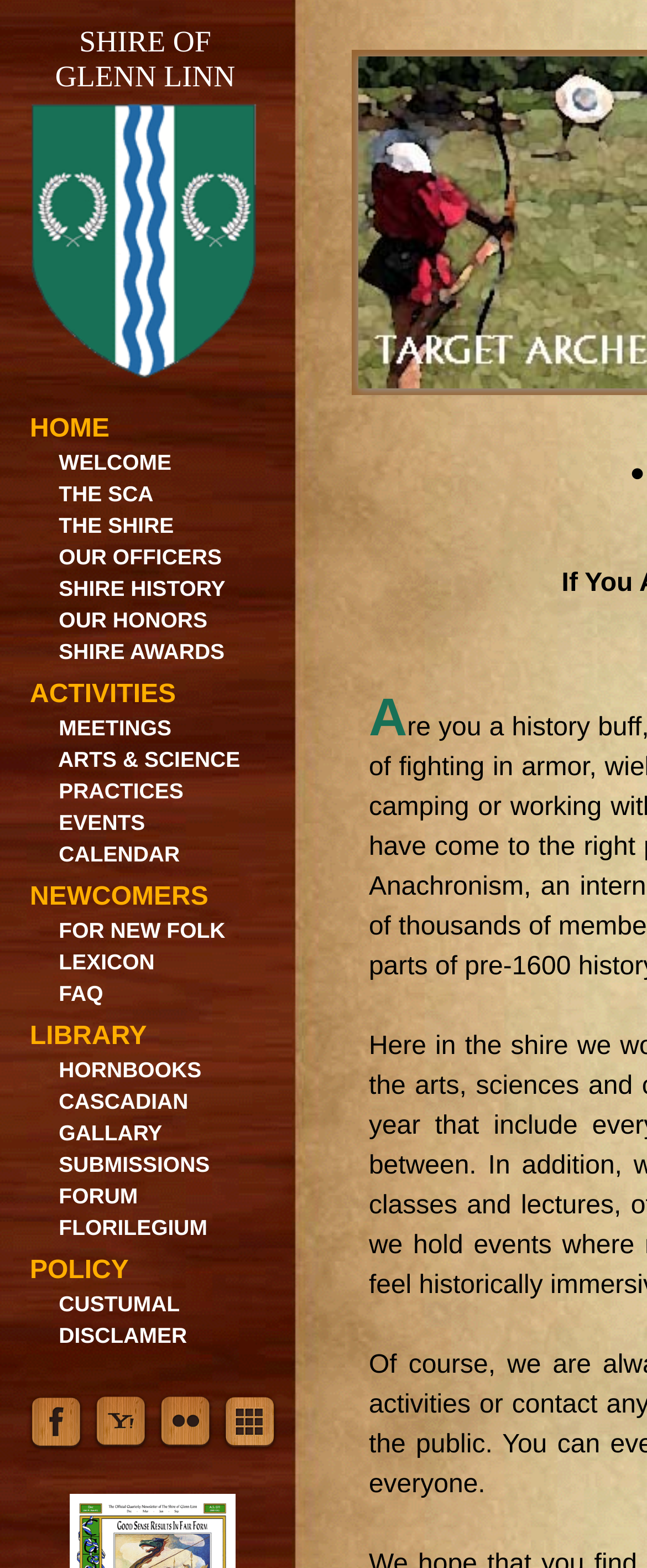What is the image on the top-left corner of the webpage?
Use the information from the image to give a detailed answer to the question.

The image on the top-left corner of the webpage is the Glenn Linn Shield, which is the emblem of the Shire of Glenn Linn. It can be found in a table cell at the top-left corner of the webpage.